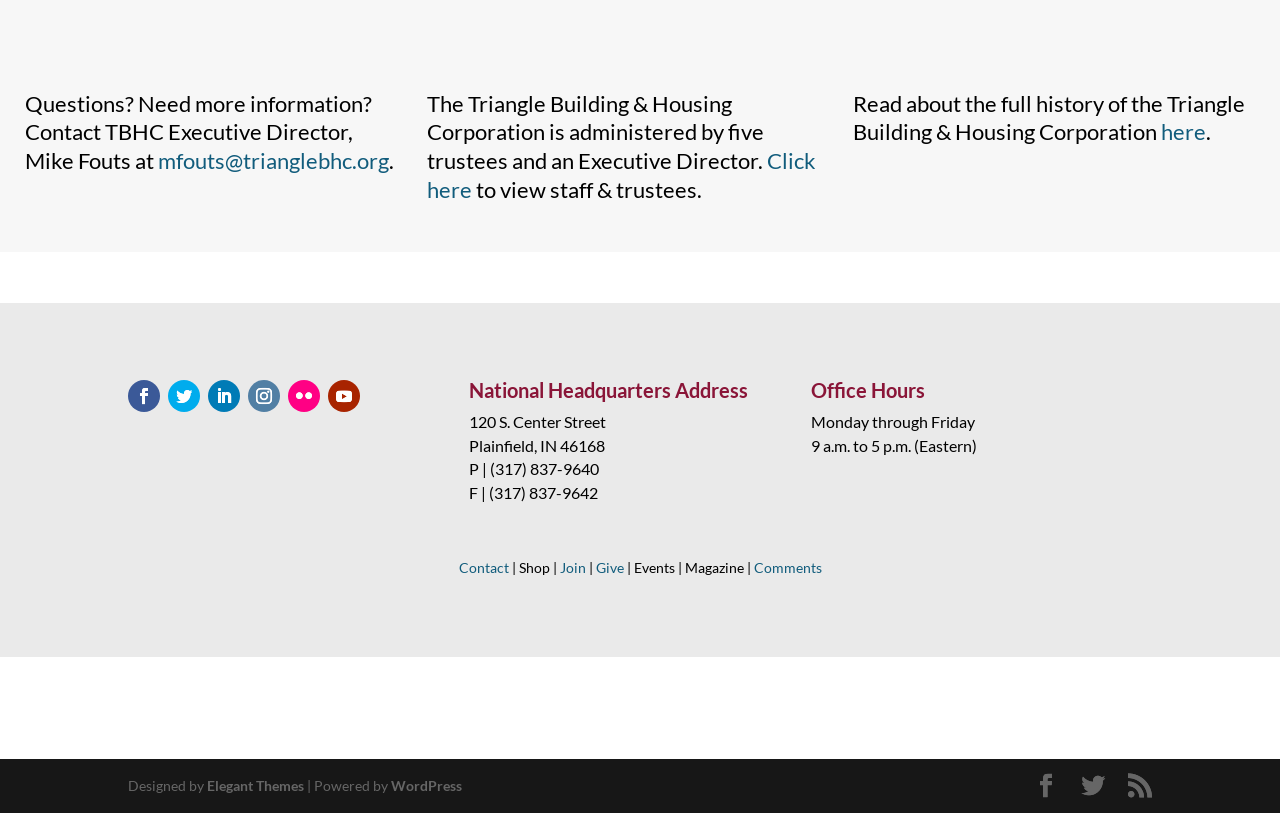What is the national headquarters address?
Use the screenshot to answer the question with a single word or phrase.

120 S. Center Street